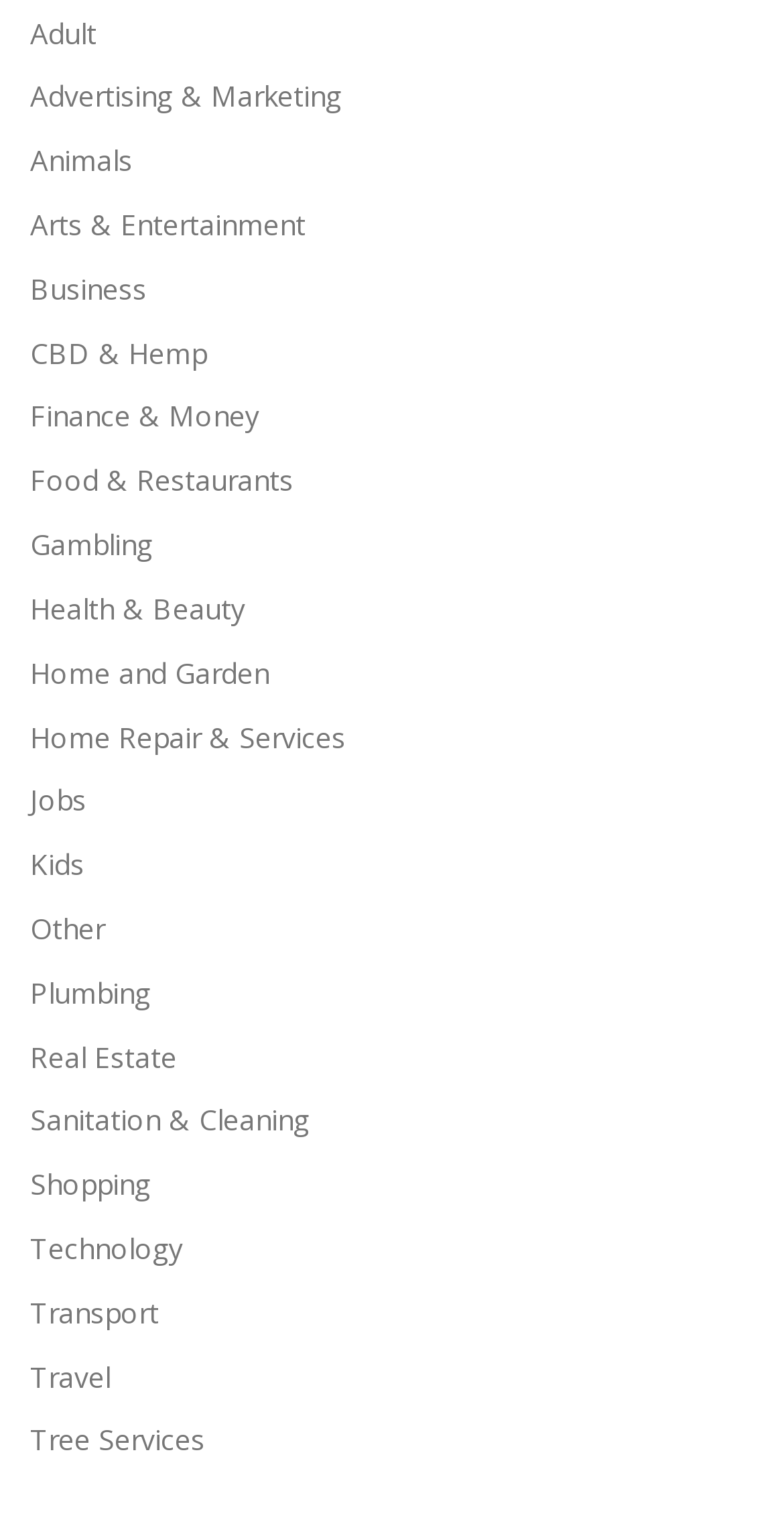Identify the bounding box coordinates of the part that should be clicked to carry out this instruction: "Go to Travel".

[0.038, 0.887, 0.141, 0.912]